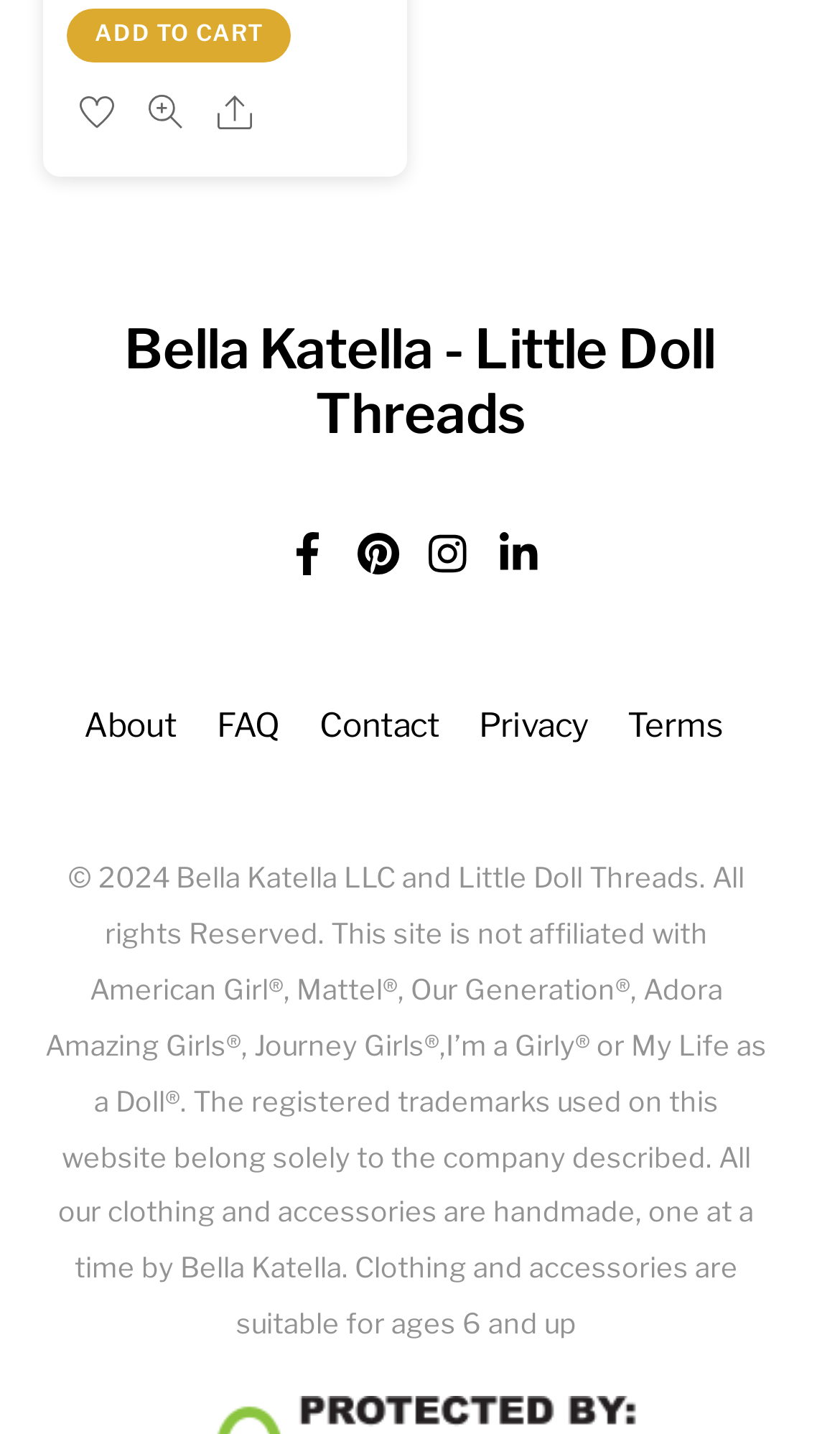Predict the bounding box coordinates of the UI element that matches this description: "Register". The coordinates should be in the format [left, top, right, bottom] with each value between 0 and 1.

None